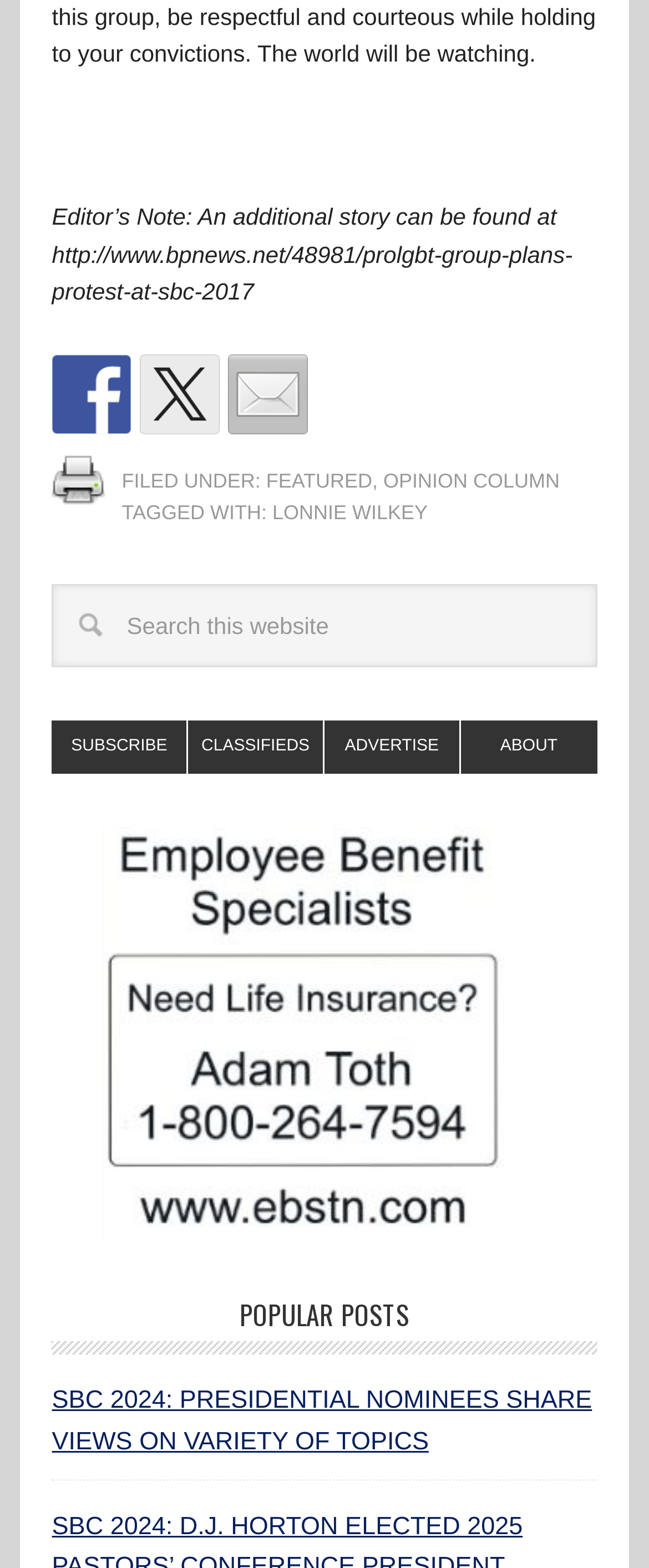Can you provide the bounding box coordinates for the element that should be clicked to implement the instruction: "Visit the ABOUT page"?

[0.71, 0.459, 0.92, 0.494]